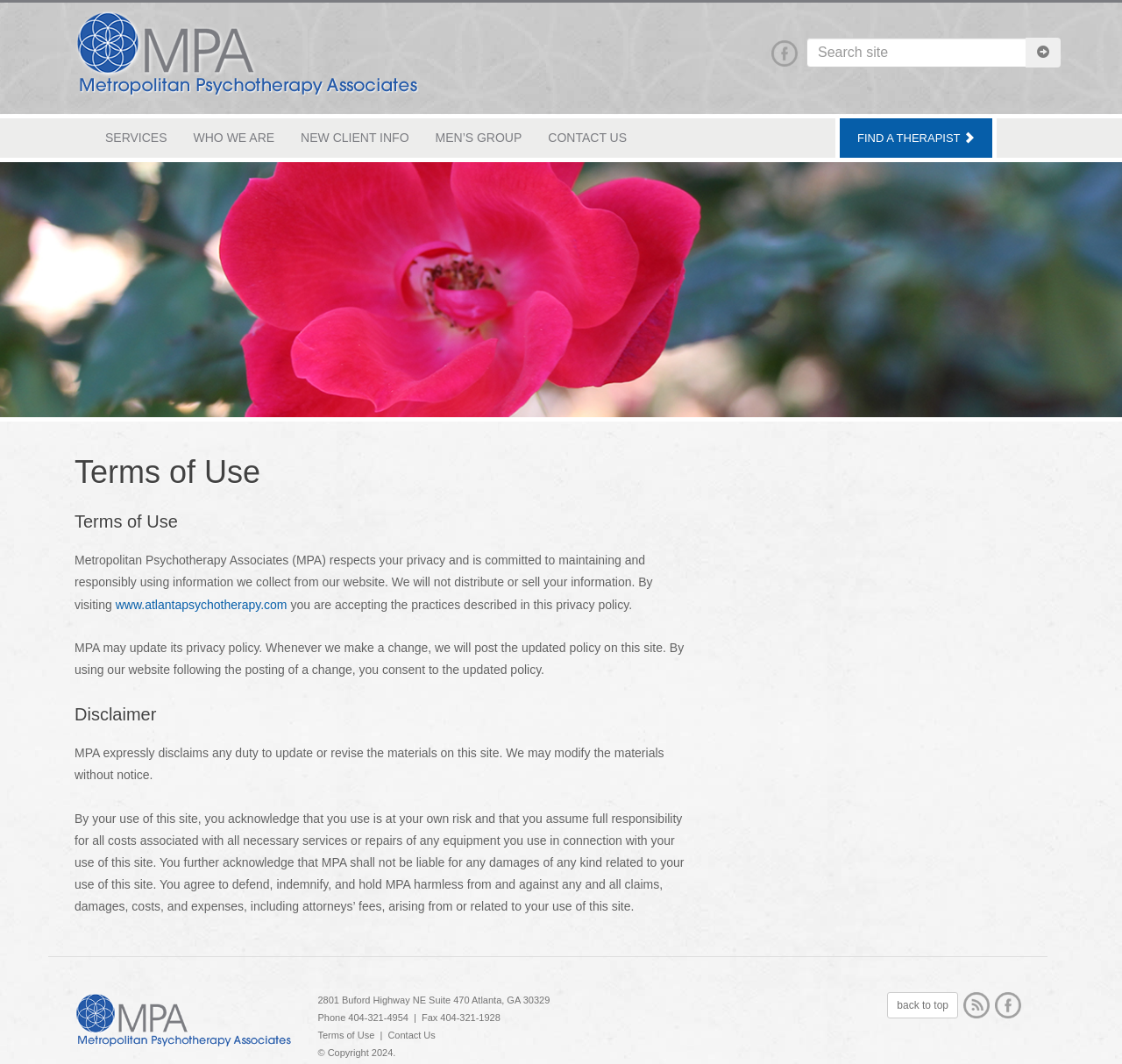How many social media links are present?
Give a detailed response to the question by analyzing the screenshot.

I found the answer by looking at the top-right corner of the webpage, where I found two social media links, one for Facebook and one for RSS.